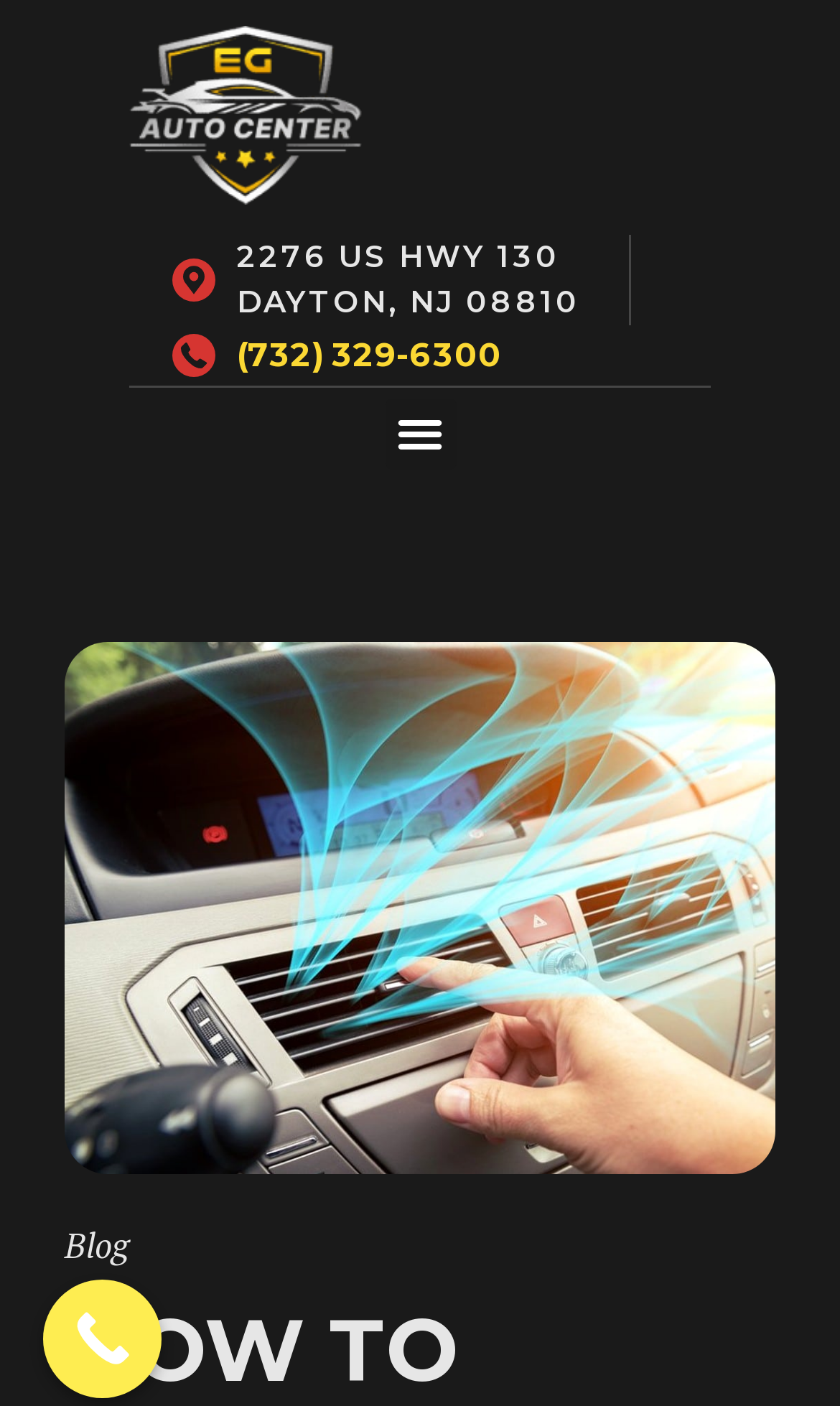Identify the bounding box coordinates for the UI element described as: "Menu". The coordinates should be provided as four floats between 0 and 1: [left, top, right, bottom].

[0.458, 0.283, 0.542, 0.334]